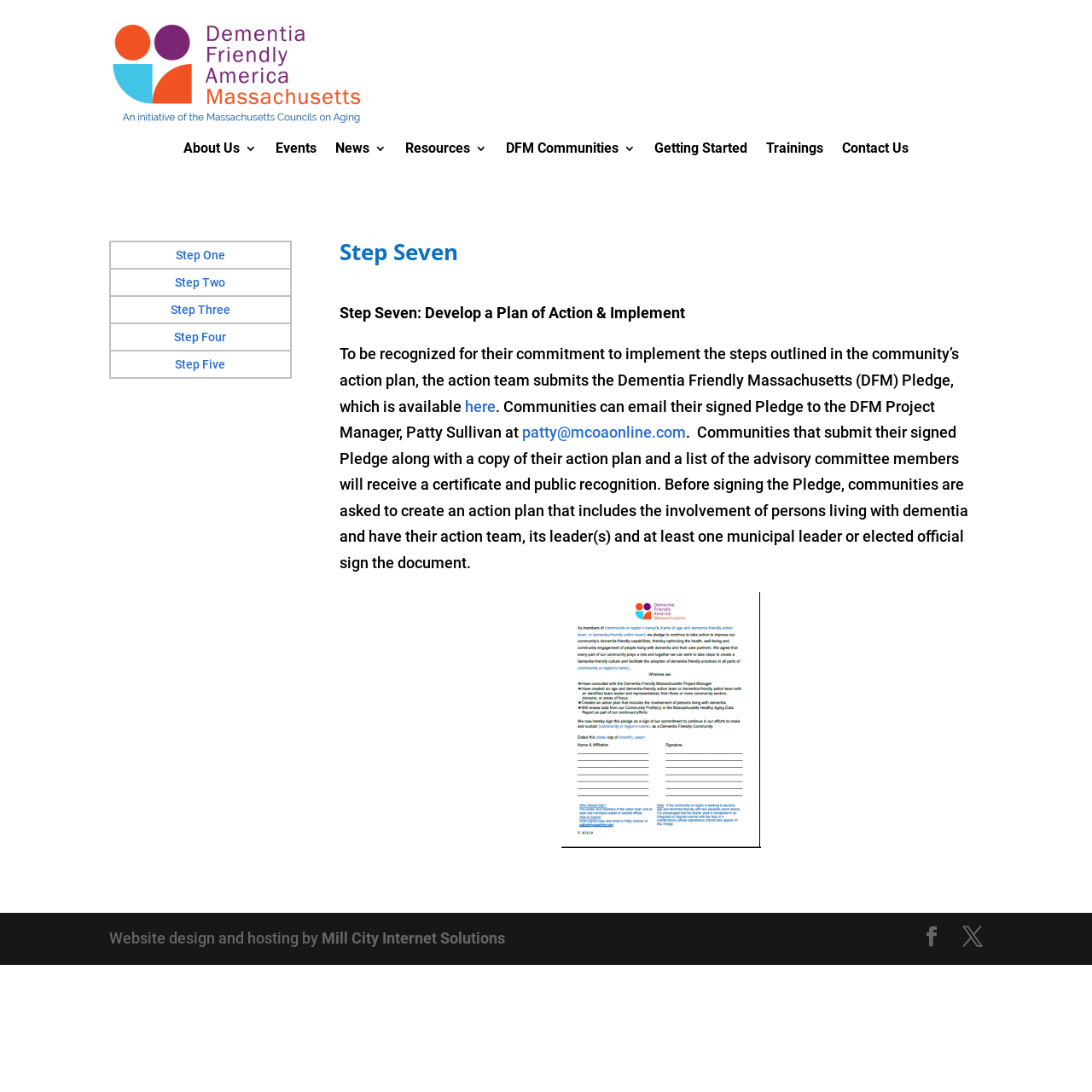Predict the bounding box coordinates of the area that should be clicked to accomplish the following instruction: "Click on the 'Contact Us' link". The bounding box coordinates should consist of four float numbers between 0 and 1, i.e., [left, top, right, bottom].

[0.771, 0.13, 0.832, 0.148]